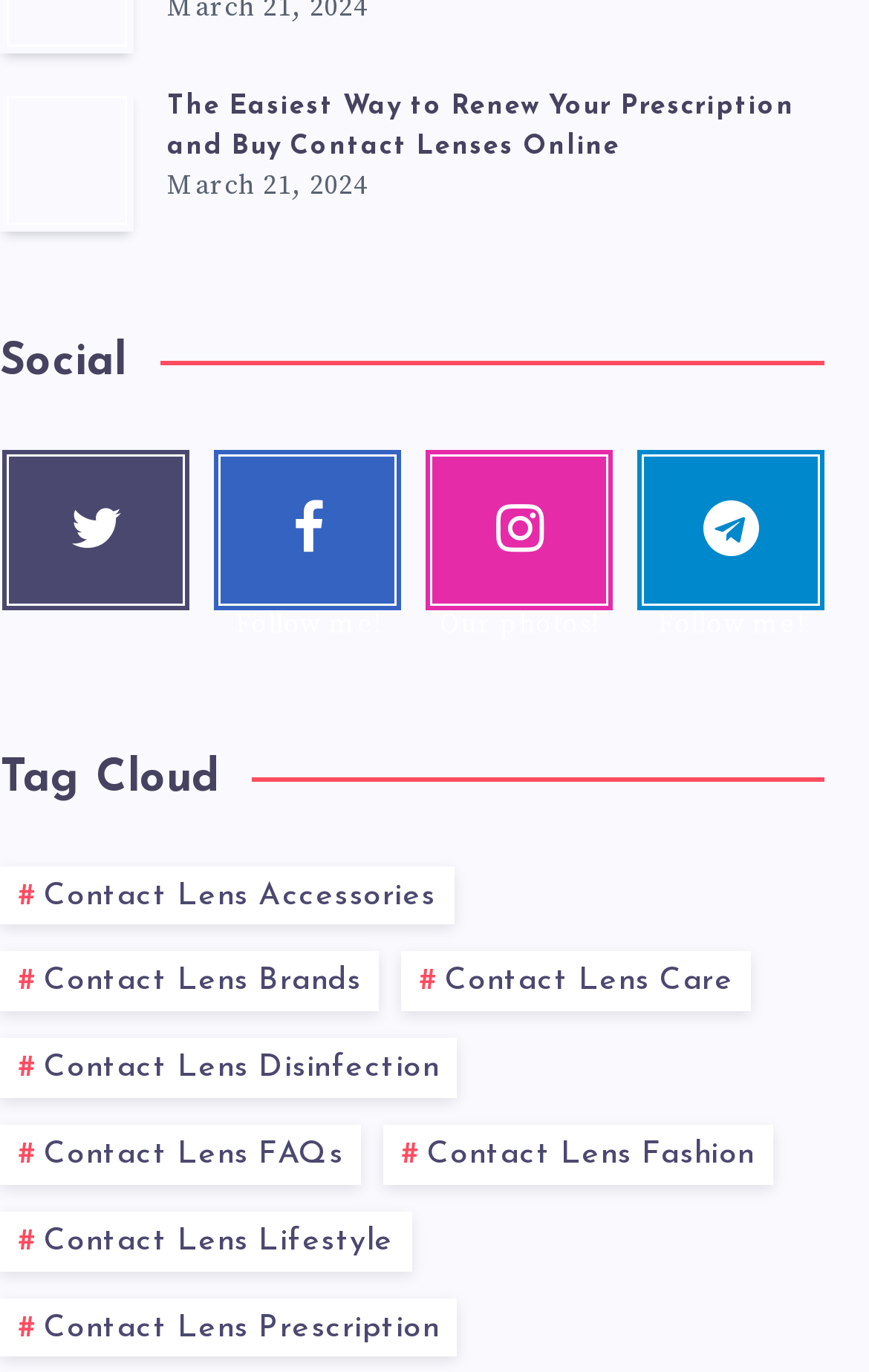Kindly determine the bounding box coordinates for the clickable area to achieve the given instruction: "Follow on Twitter".

[0.004, 0.328, 0.218, 0.445]